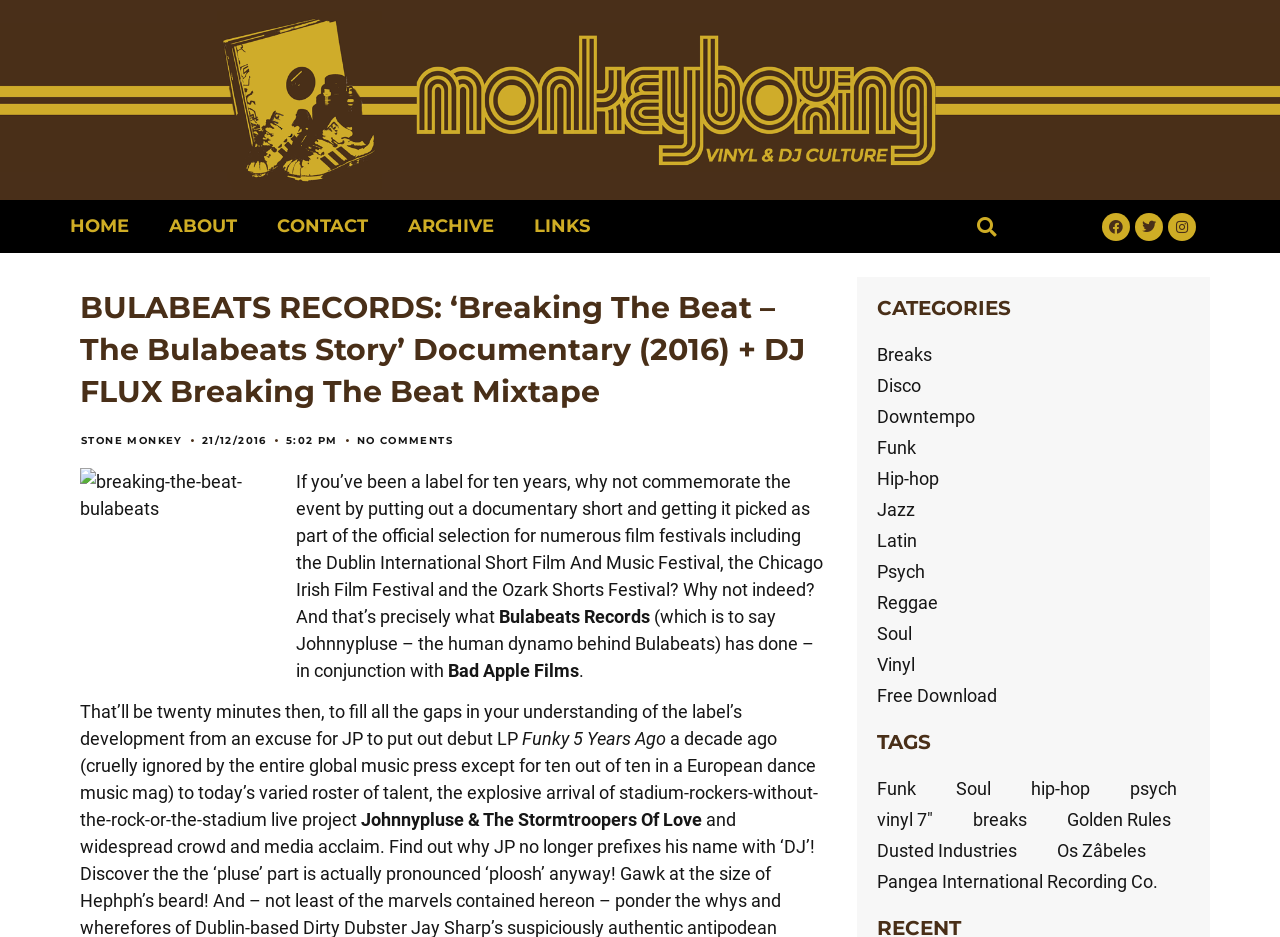Identify the title of the webpage and provide its text content.

BULABEATS RECORDS: ‘Breaking The Beat – The Bulabeats Story’ Documentary (2016) + DJ FLUX Breaking The Beat Mixtape